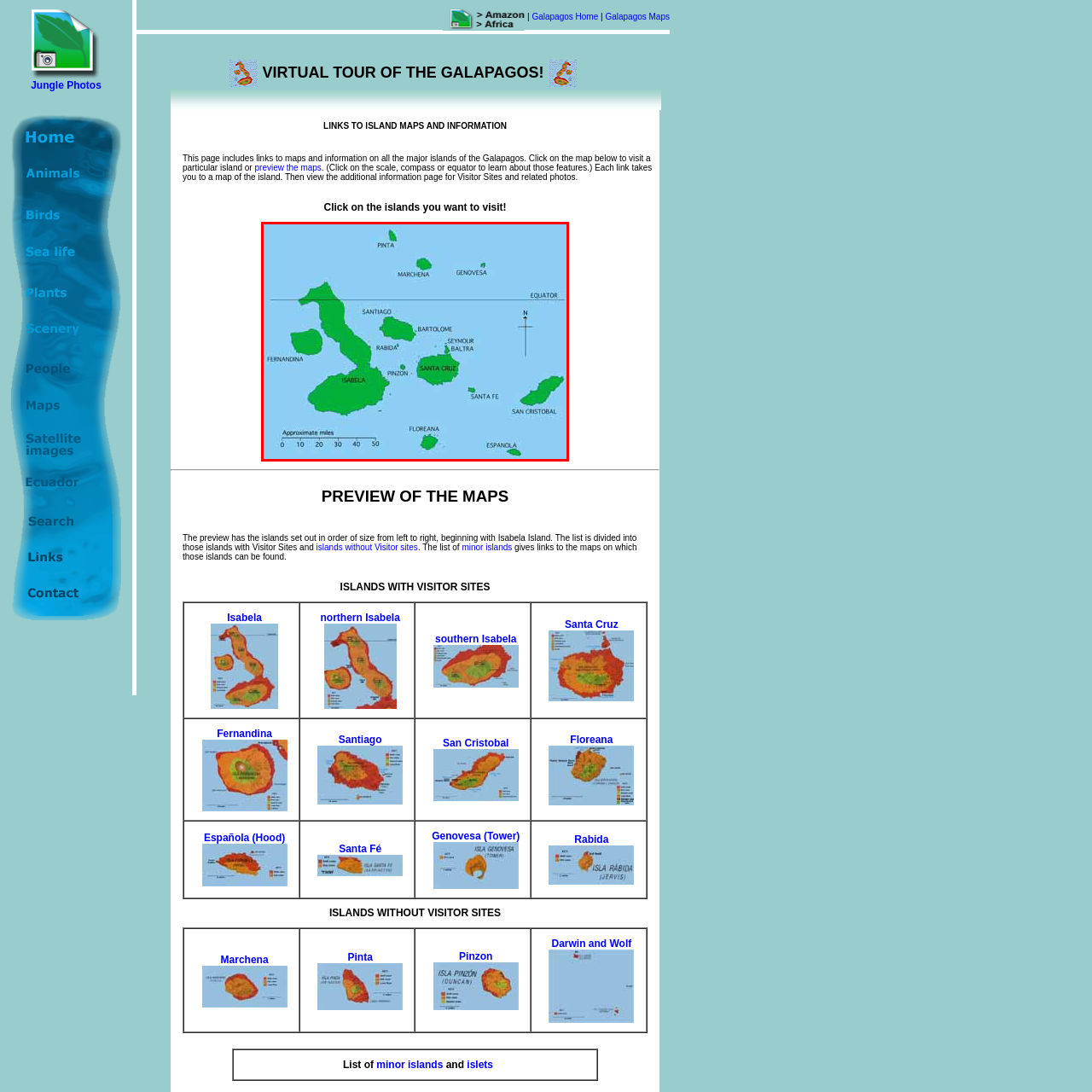Inspect the image bordered in red and answer the following question in detail, drawing on the visual content observed in the image:
What is the purpose of the north direction arrow?

The north direction arrow is included in the map to help viewers understand the location of the Galapagos Islands in relation to global coordinates, providing a geographical context for the islands.